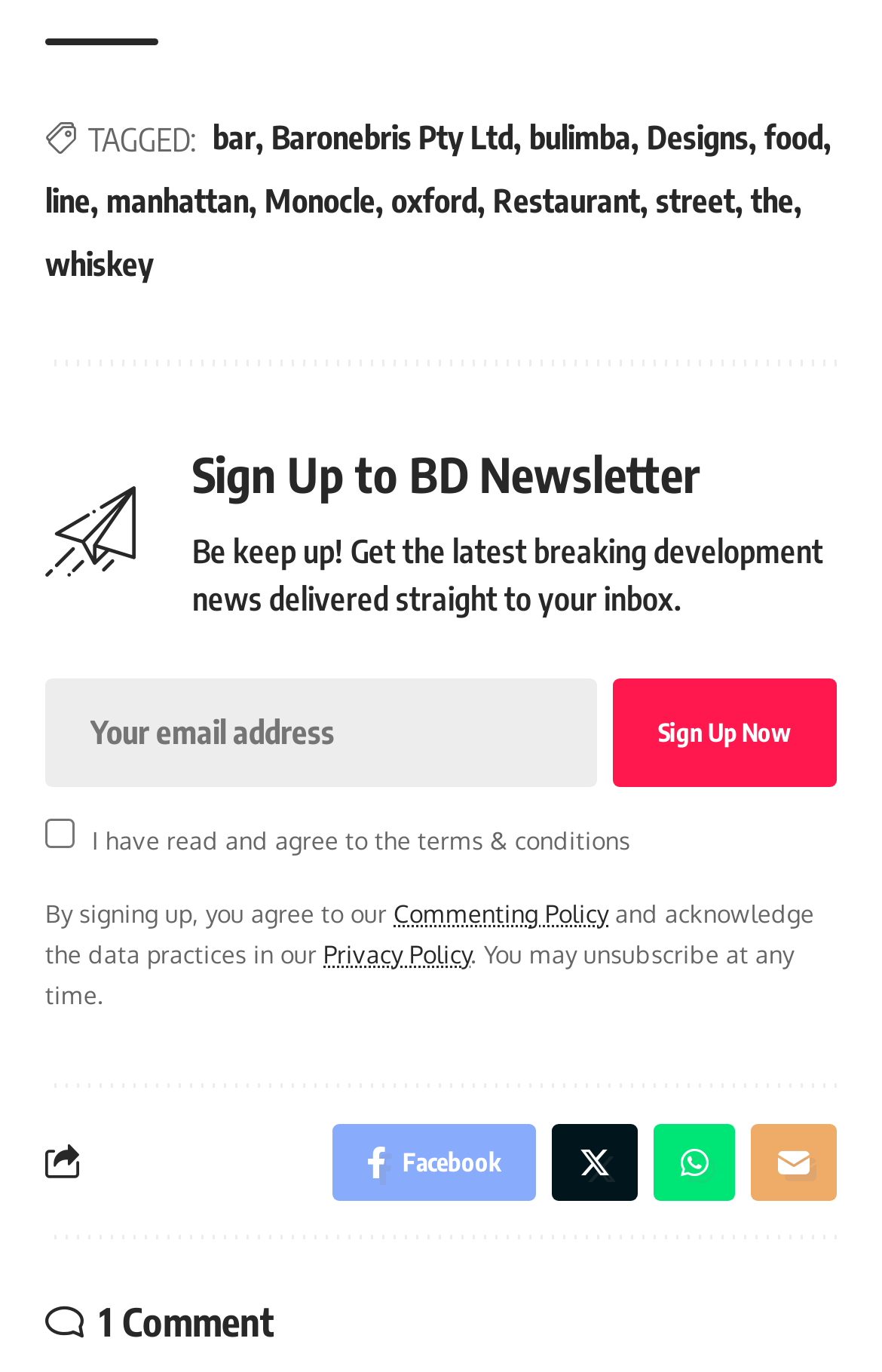Specify the bounding box coordinates of the area that needs to be clicked to achieve the following instruction: "Share on Facebook".

[0.377, 0.819, 0.608, 0.875]